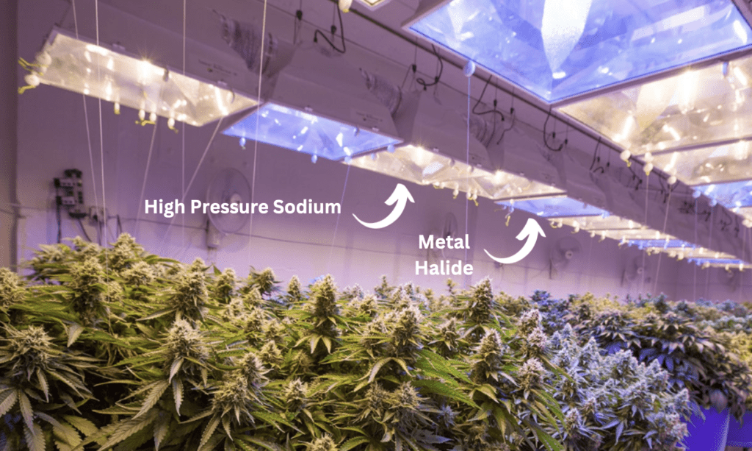What is the purpose of Metal Halide lights in this setup?
Using the details shown in the screenshot, provide a comprehensive answer to the question.

According to the caption, Metal Halide lights are used to provide a broad spectrum of light, which is essential for healthy plant growth. This suggests that they play a crucial role in supporting the overall health of the cannabis plants.